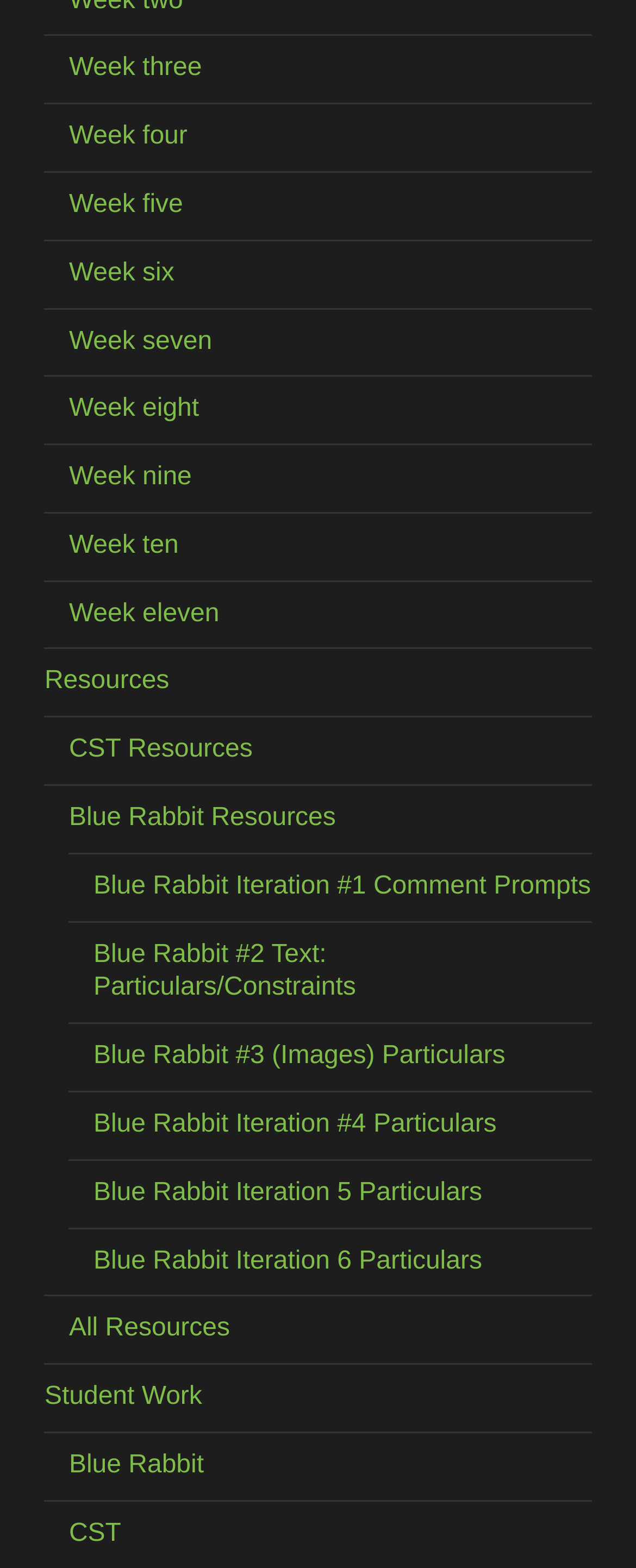How many weeks are listed?
From the image, respond with a single word or phrase.

10